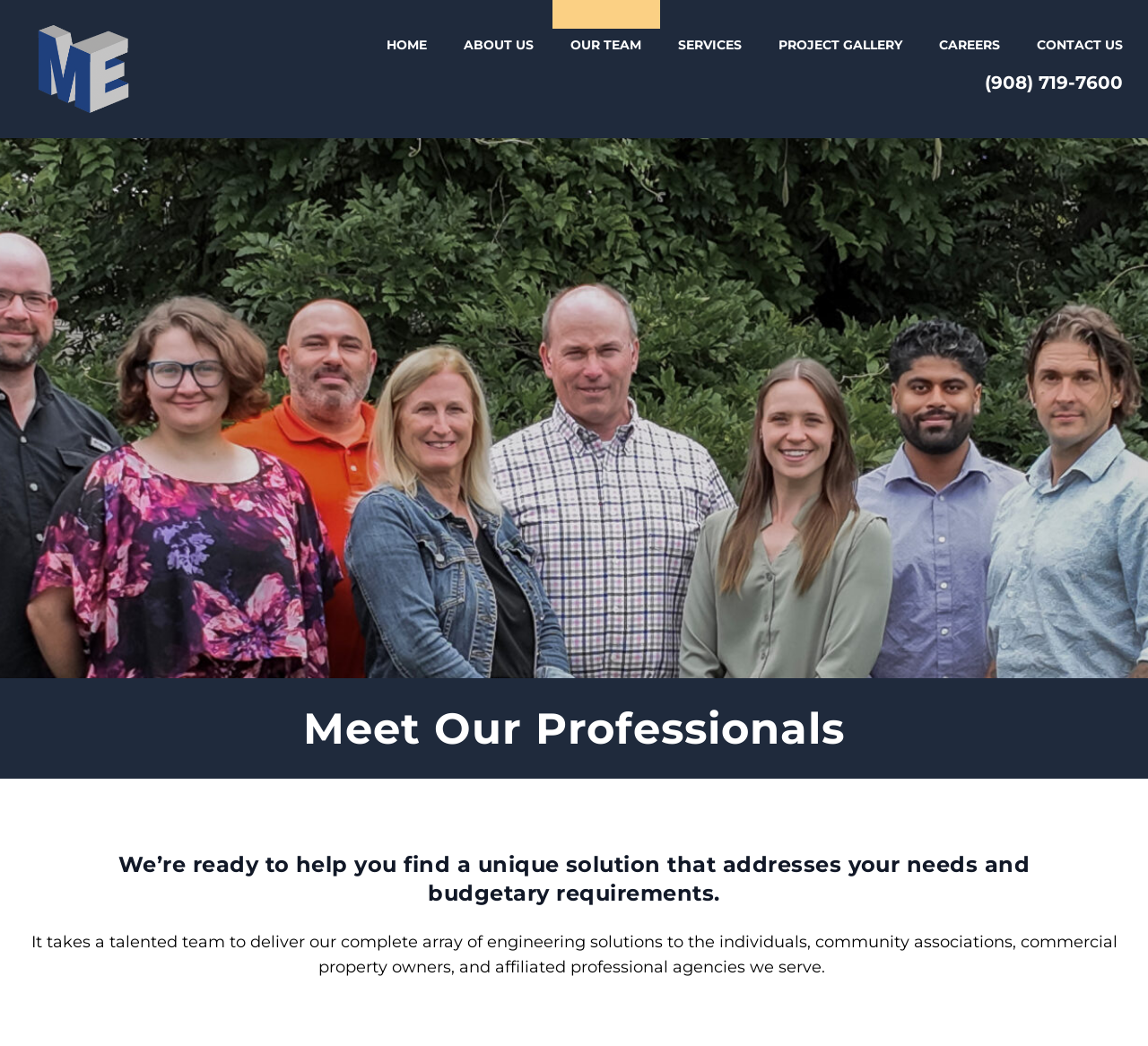Highlight the bounding box coordinates of the element that should be clicked to carry out the following instruction: "contact us". The coordinates must be given as four float numbers ranging from 0 to 1, i.e., [left, top, right, bottom].

[0.888, 0.027, 0.994, 0.058]